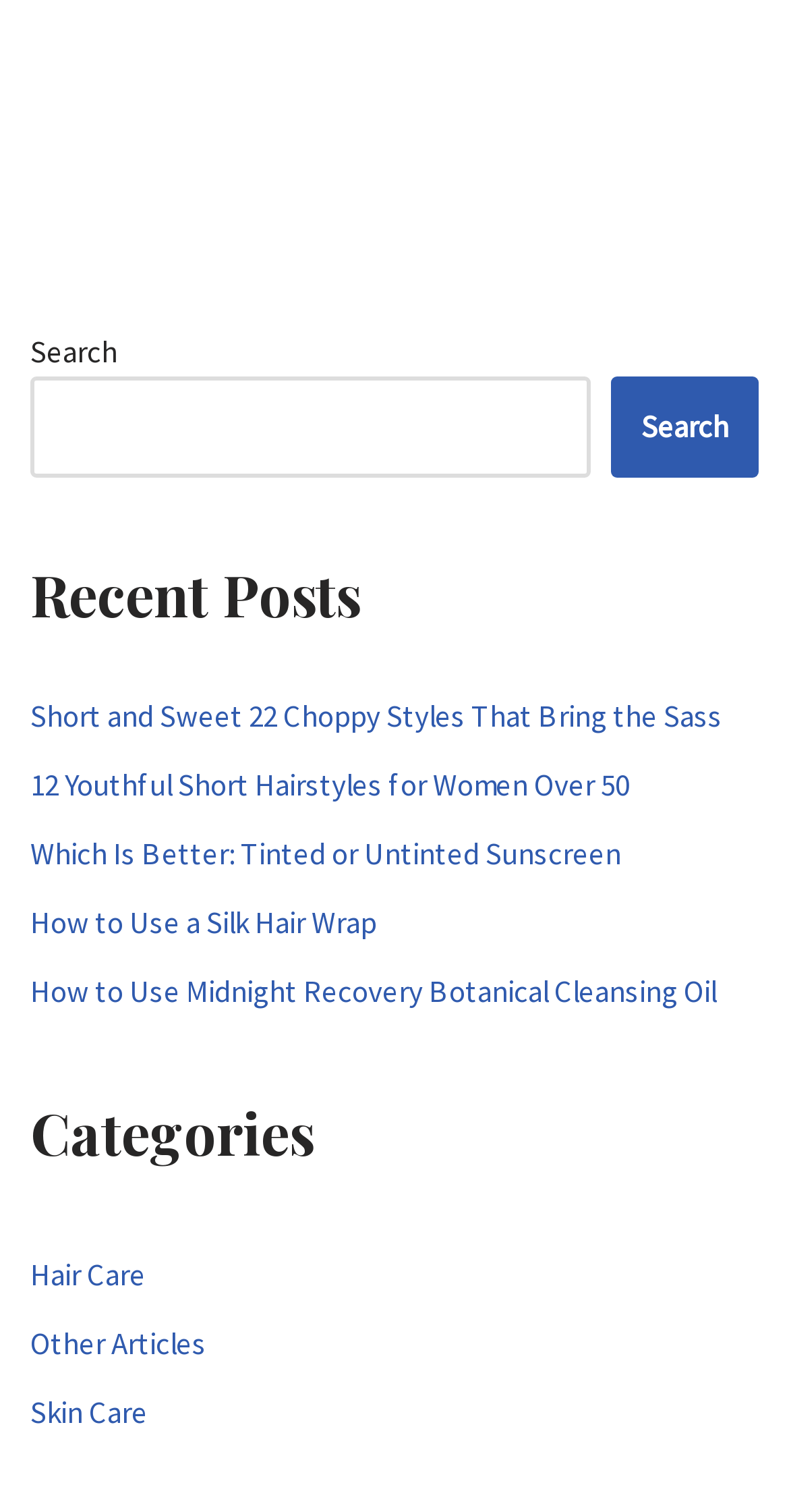Provide a brief response in the form of a single word or phrase:
How many search result categories are there?

3